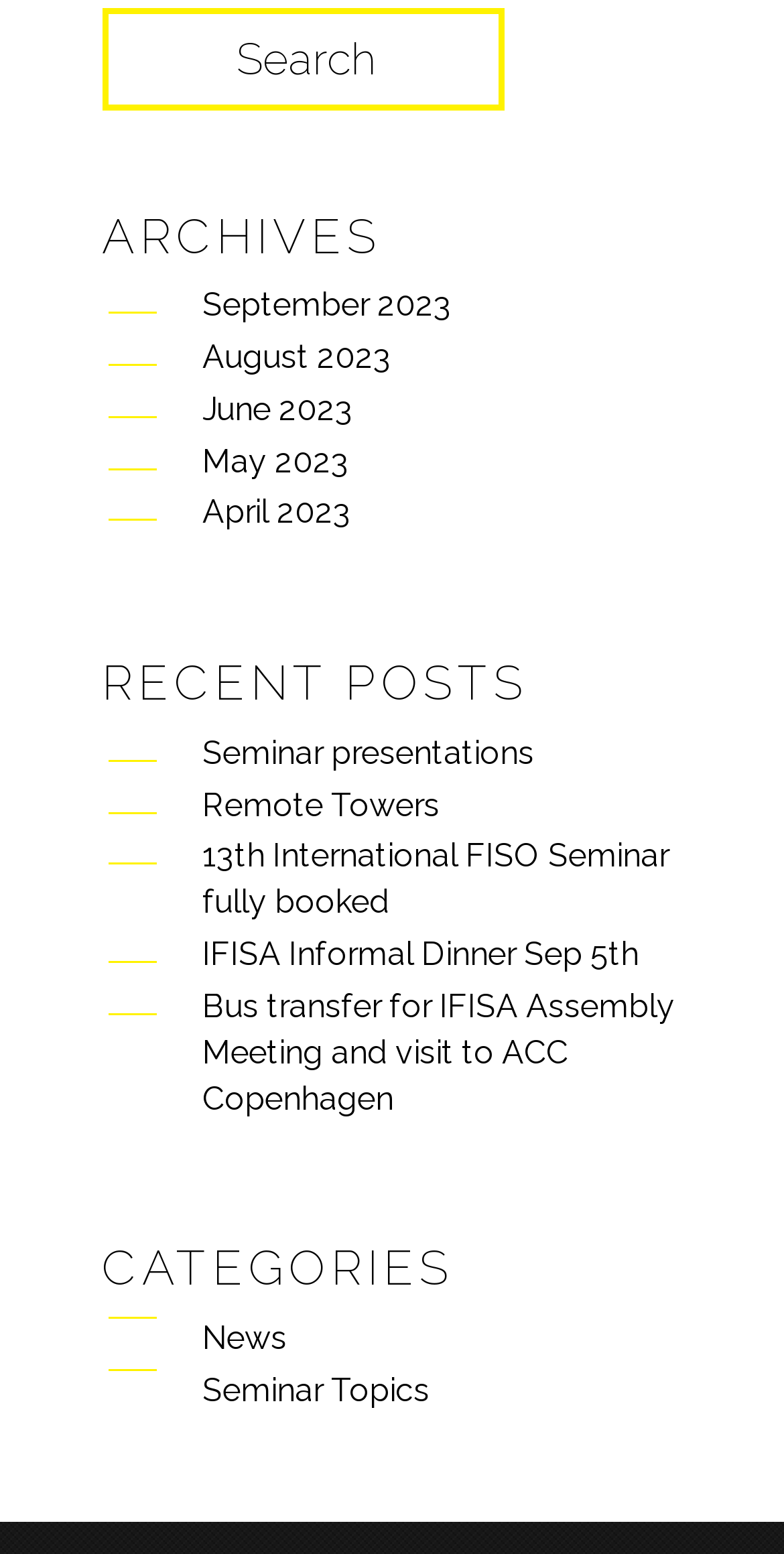How many links are under 'ARCHIVES'?
Using the image as a reference, give a one-word or short phrase answer.

5